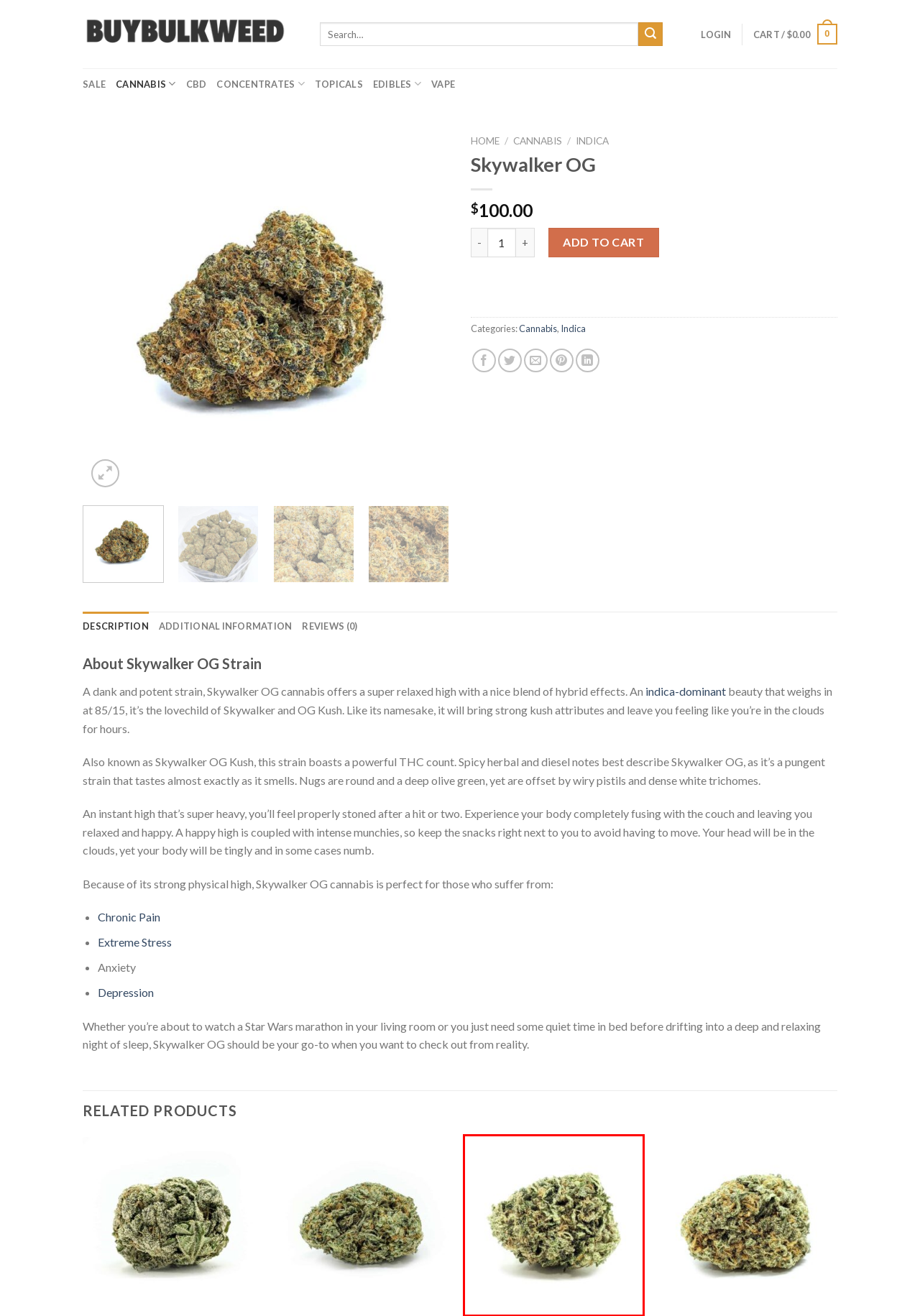A screenshot of a webpage is provided, featuring a red bounding box around a specific UI element. Identify the webpage description that most accurately reflects the new webpage after interacting with the selected element. Here are the candidates:
A. CBD Archives - Buy Bulk Weed
B. Ayahuasca Purple - Buy Bulk Weed
C. Biscotti - Buy Bulk Weed
D. Concentrates Archives - Buy Bulk Weed
E. Topicals Archives - Buy Bulk Weed
F. Banana OG - Buy Bulk Weed
G. Vape Archives - Buy Bulk Weed
H. My account - Buy Bulk Weed

C